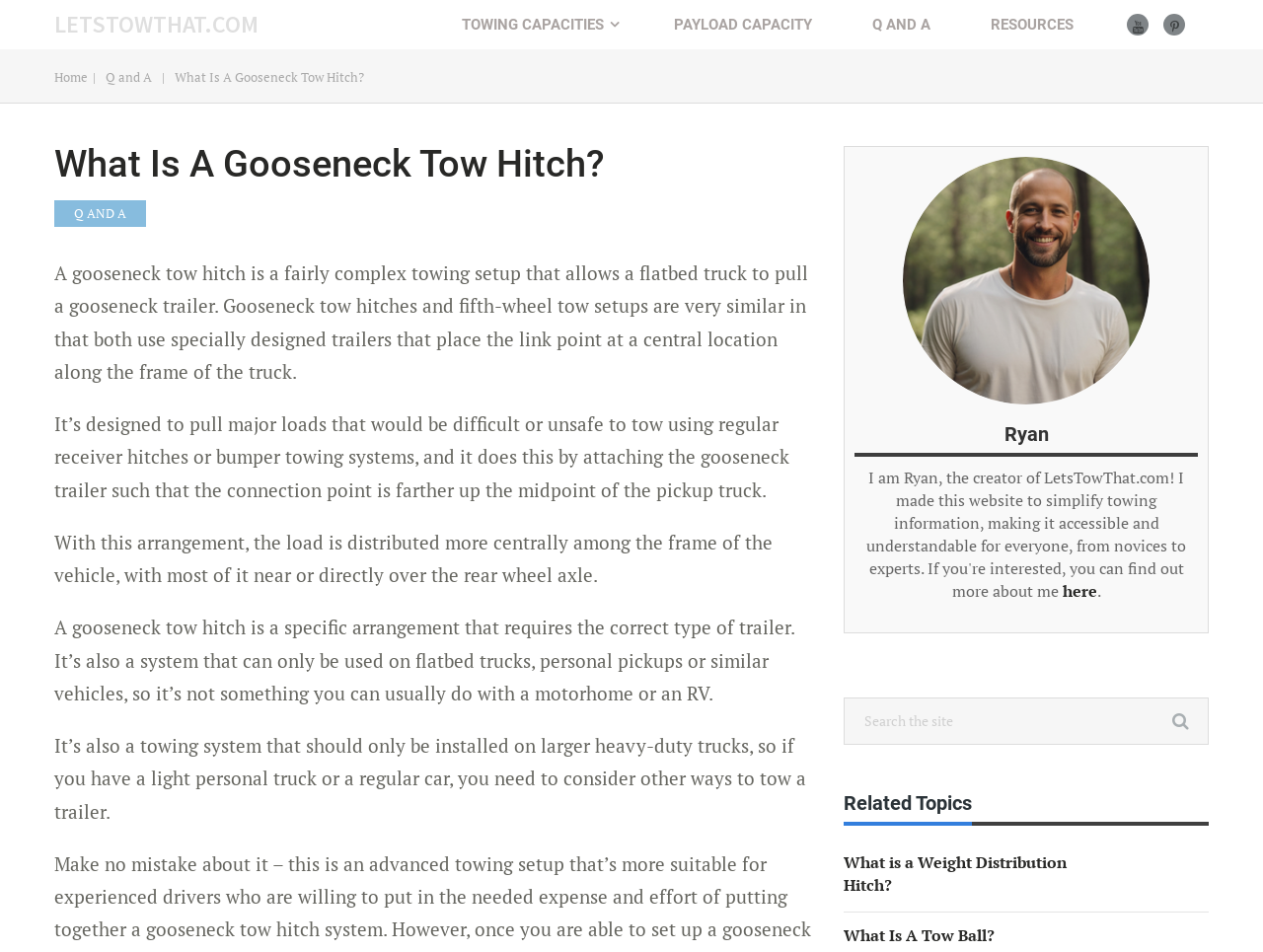Please identify the bounding box coordinates of the region to click in order to complete the task: "Search the site". The coordinates must be four float numbers between 0 and 1, specified as [left, top, right, bottom].

[0.668, 0.733, 0.957, 0.782]